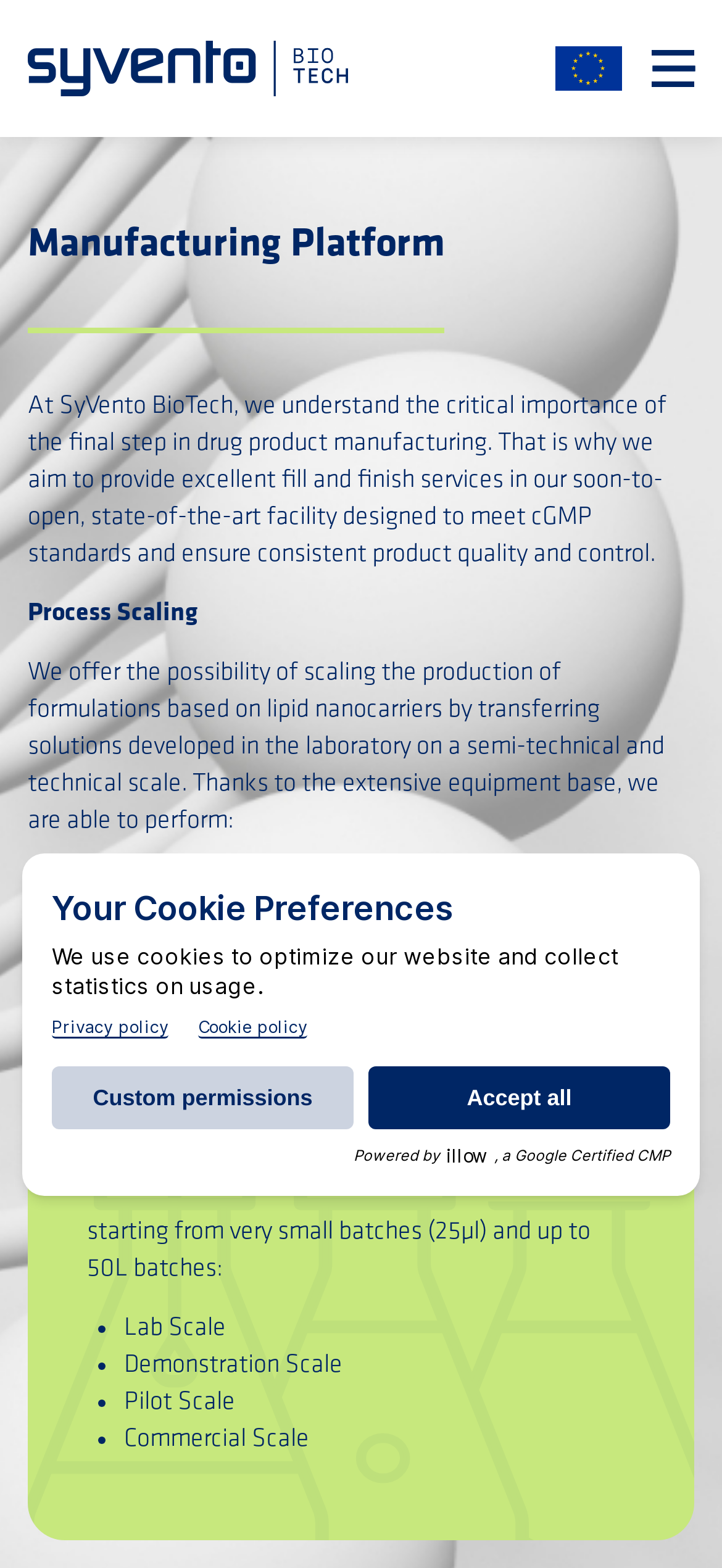What is the purpose of process scaling?
Look at the screenshot and give a one-word or phrase answer.

Scaling production of formulations